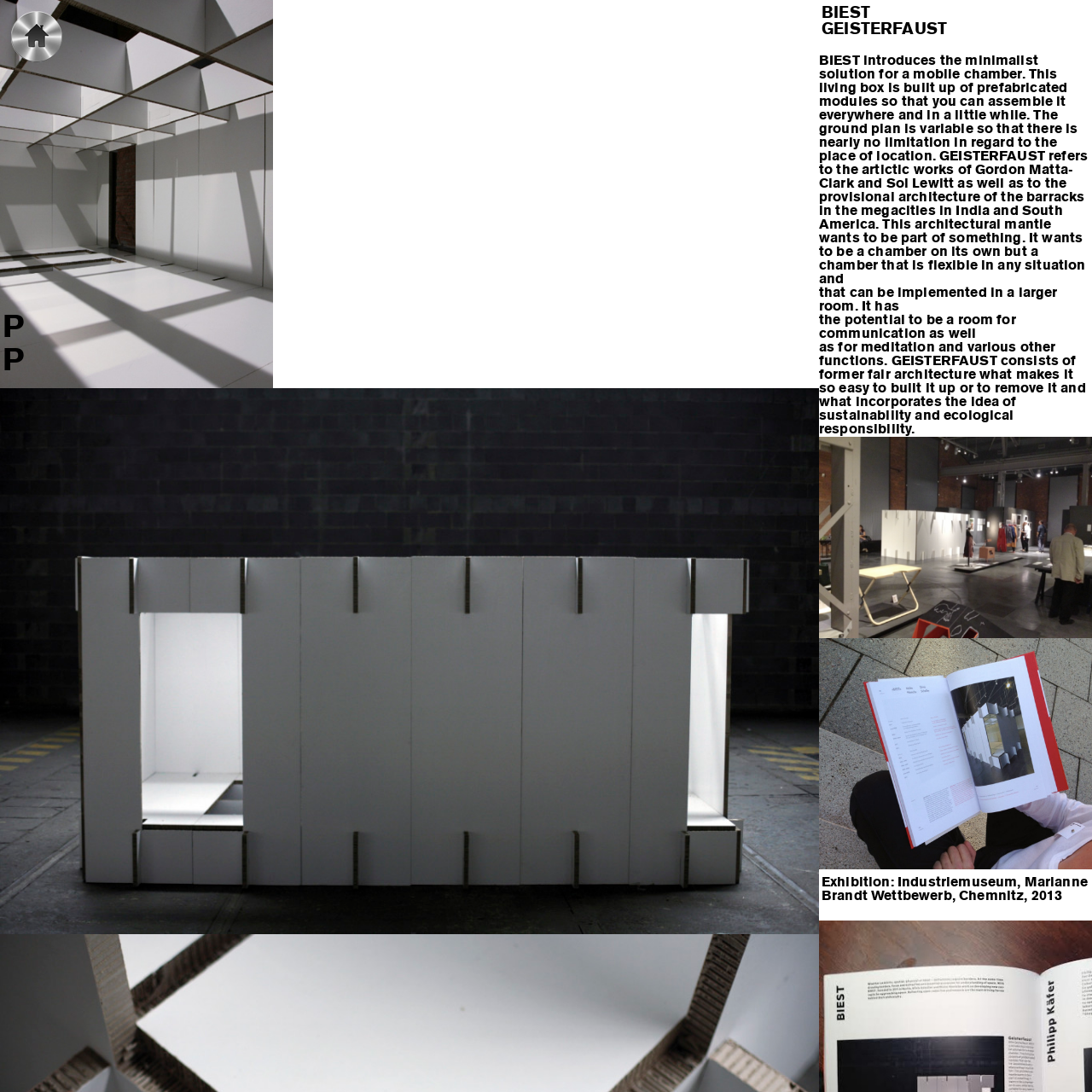Where was the GEISTERFAUST exhibition held?
From the image, respond with a single word or phrase.

Industriemuseum, Chemnitz